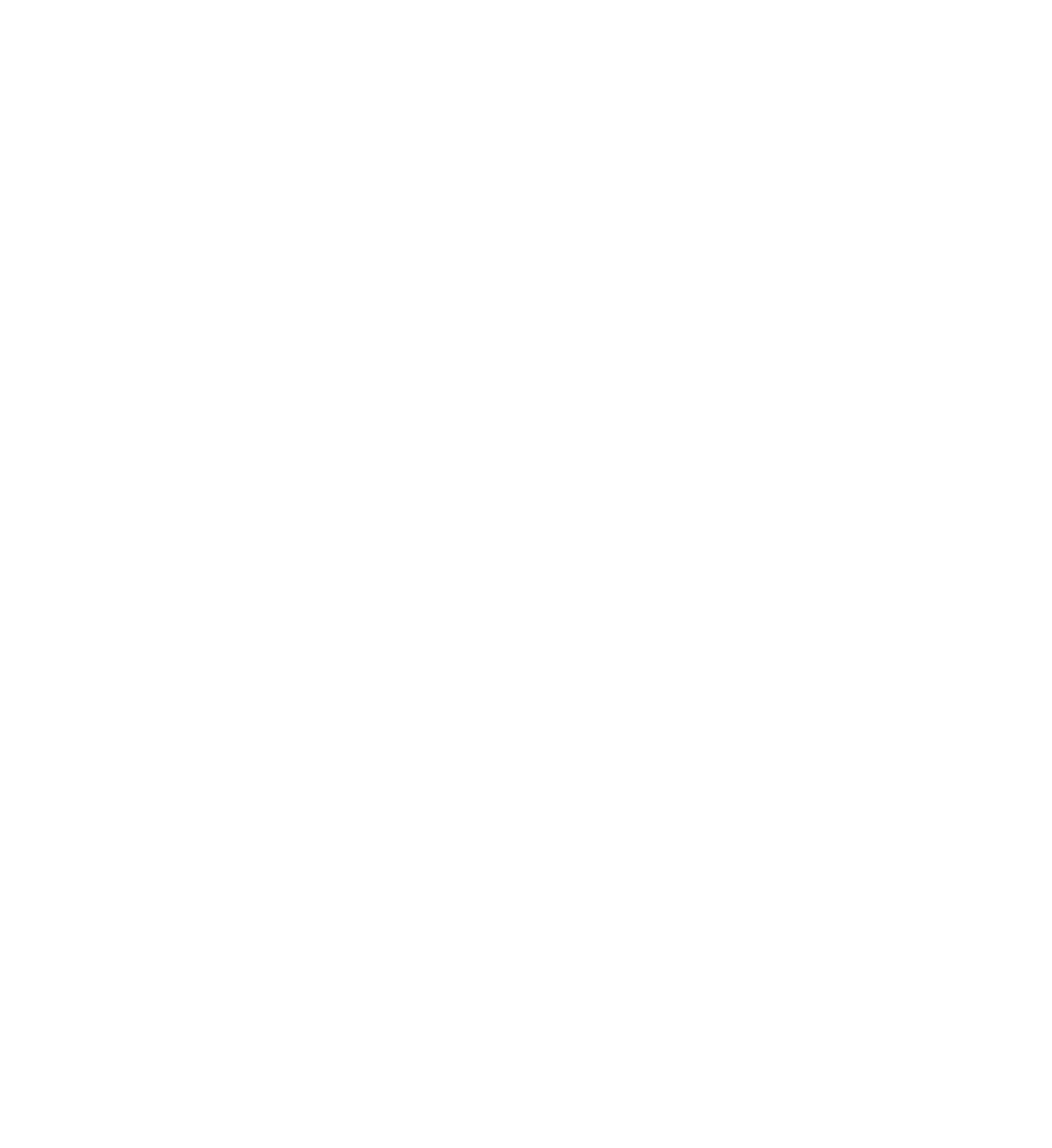What is the purpose of carbohydrates in low blood sugar?
Provide a thorough and detailed answer to the question.

I found this information in the first paragraph of the webpage, which states that carbohydrates can help balance blood sugar when it is lower than it should be. This suggests that the purpose of carbohydrates in this context is to help regulate blood sugar levels.